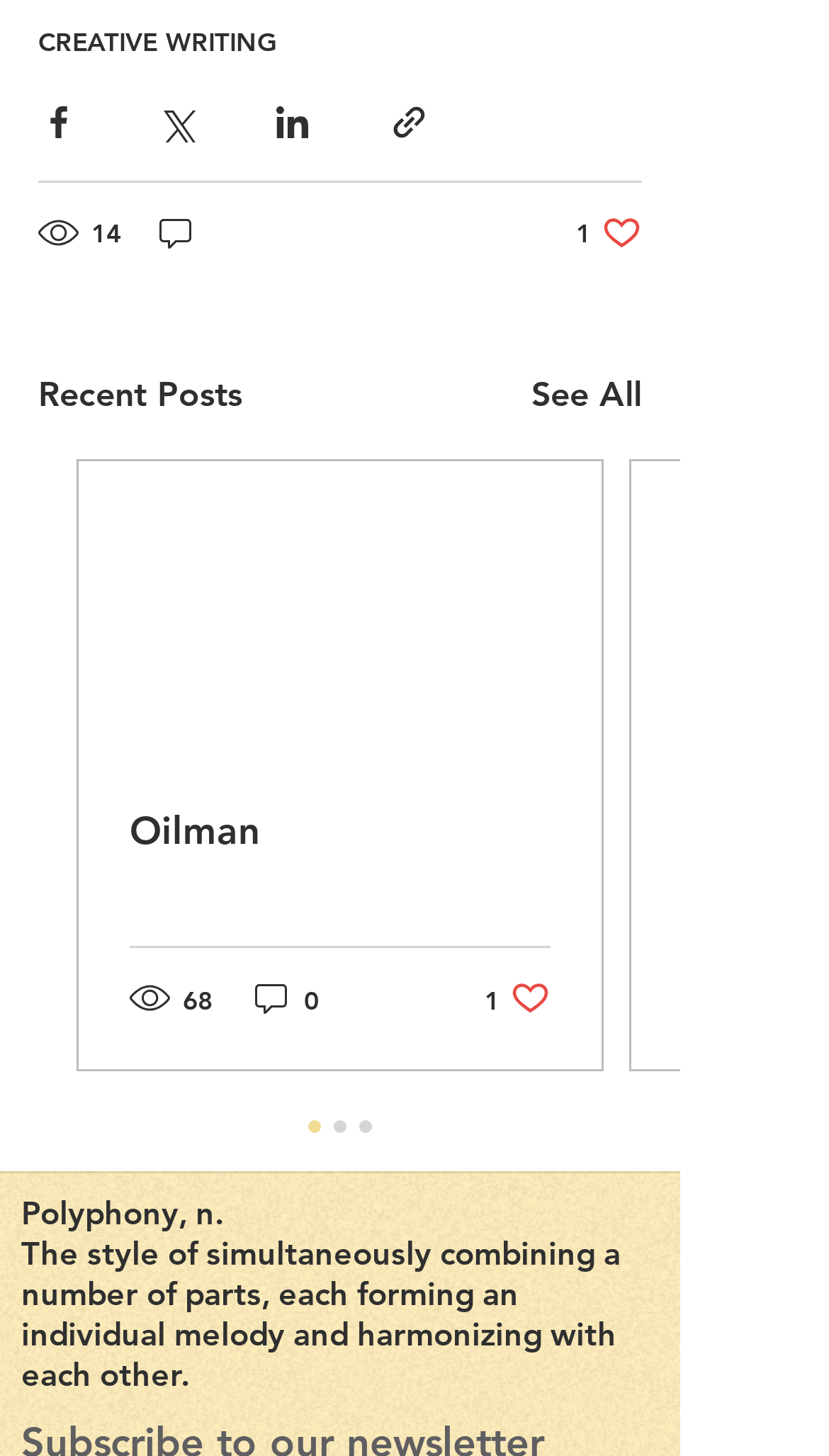Please find the bounding box coordinates of the section that needs to be clicked to achieve this instruction: "Share via Facebook".

[0.046, 0.069, 0.095, 0.097]